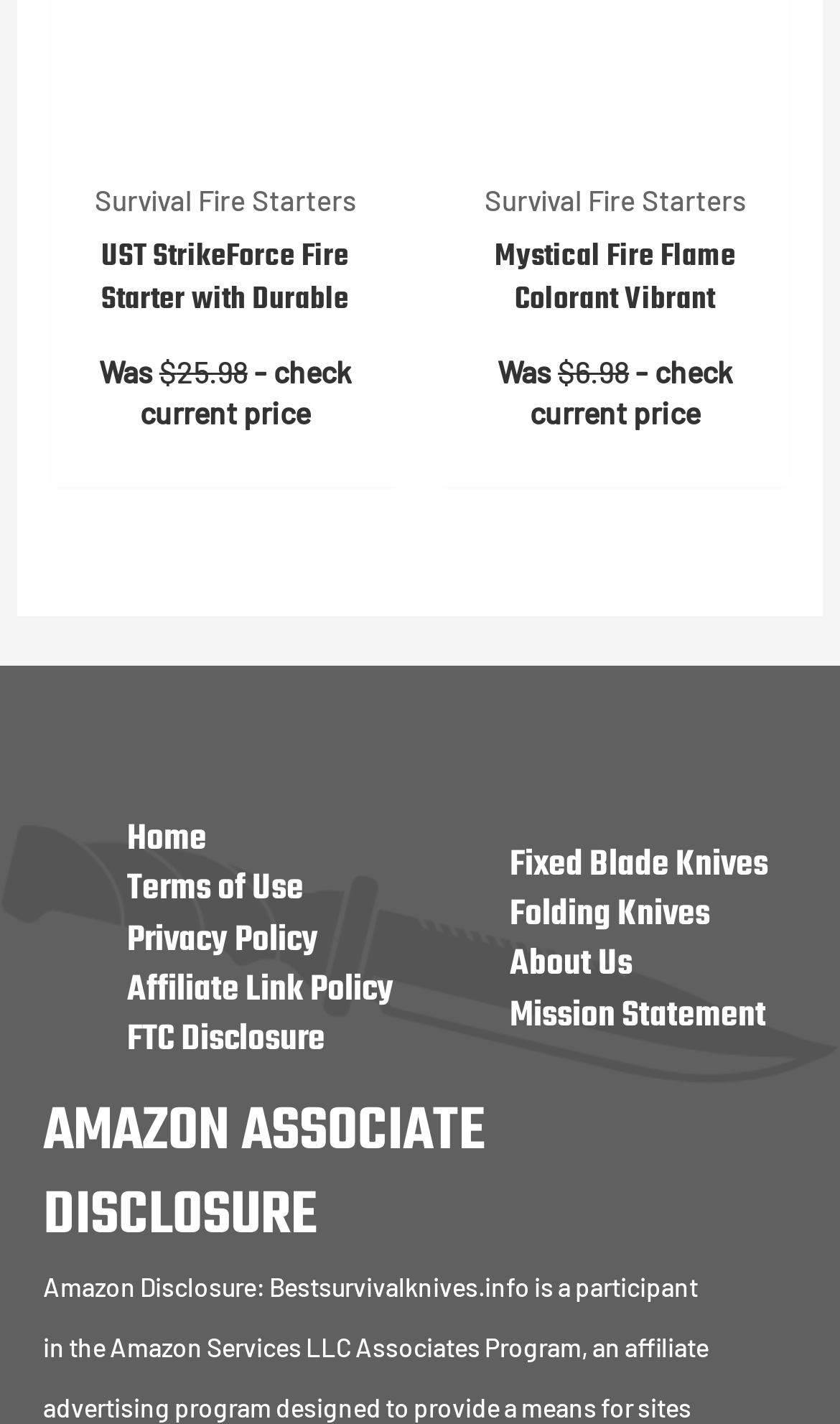Locate the bounding box coordinates of the element's region that should be clicked to carry out the following instruction: "Explore Fixed Blade Knives". The coordinates need to be four float numbers between 0 and 1, i.e., [left, top, right, bottom].

[0.606, 0.588, 0.914, 0.627]